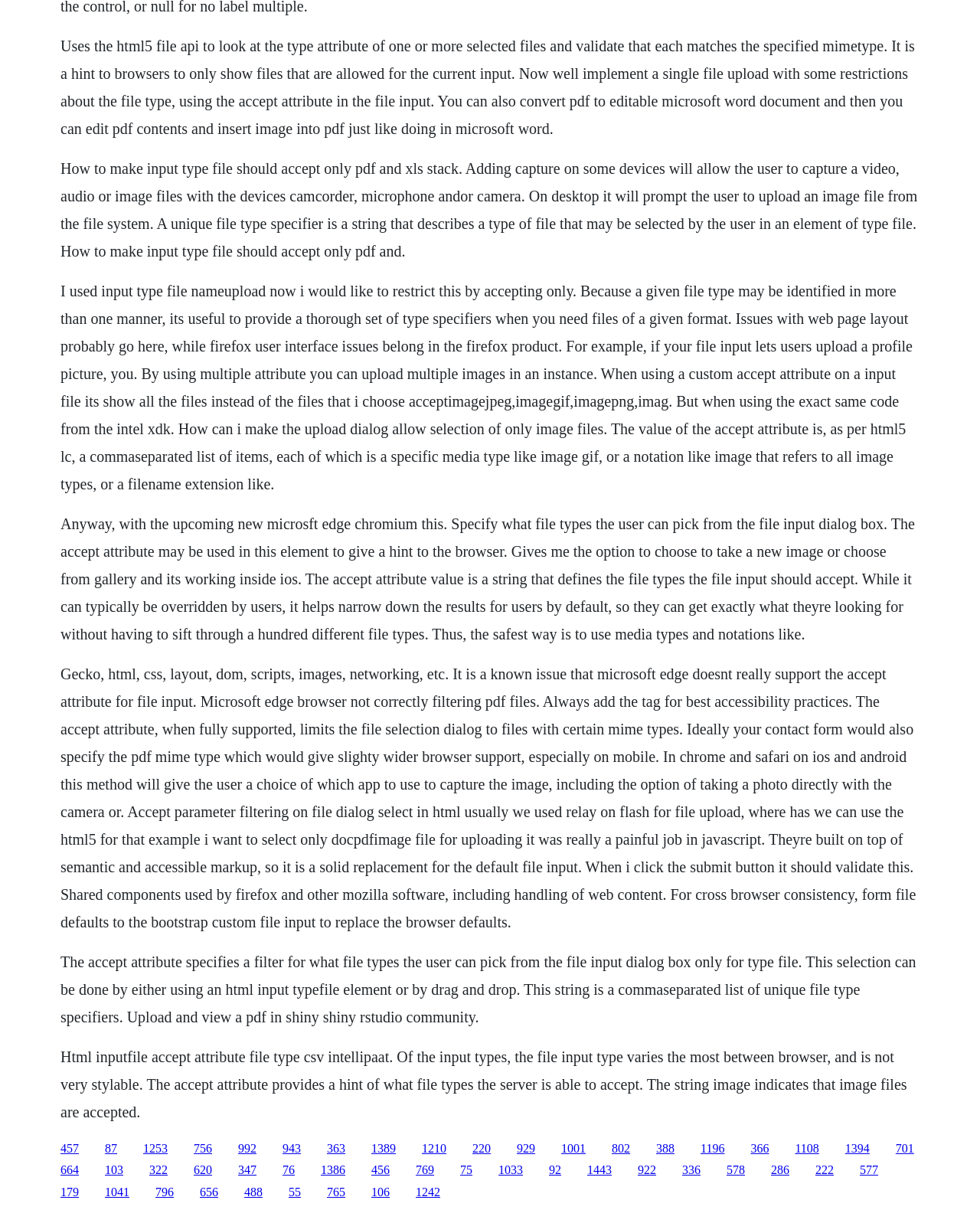Identify the bounding box coordinates for the UI element described as: "1394".

[0.862, 0.943, 0.887, 0.954]